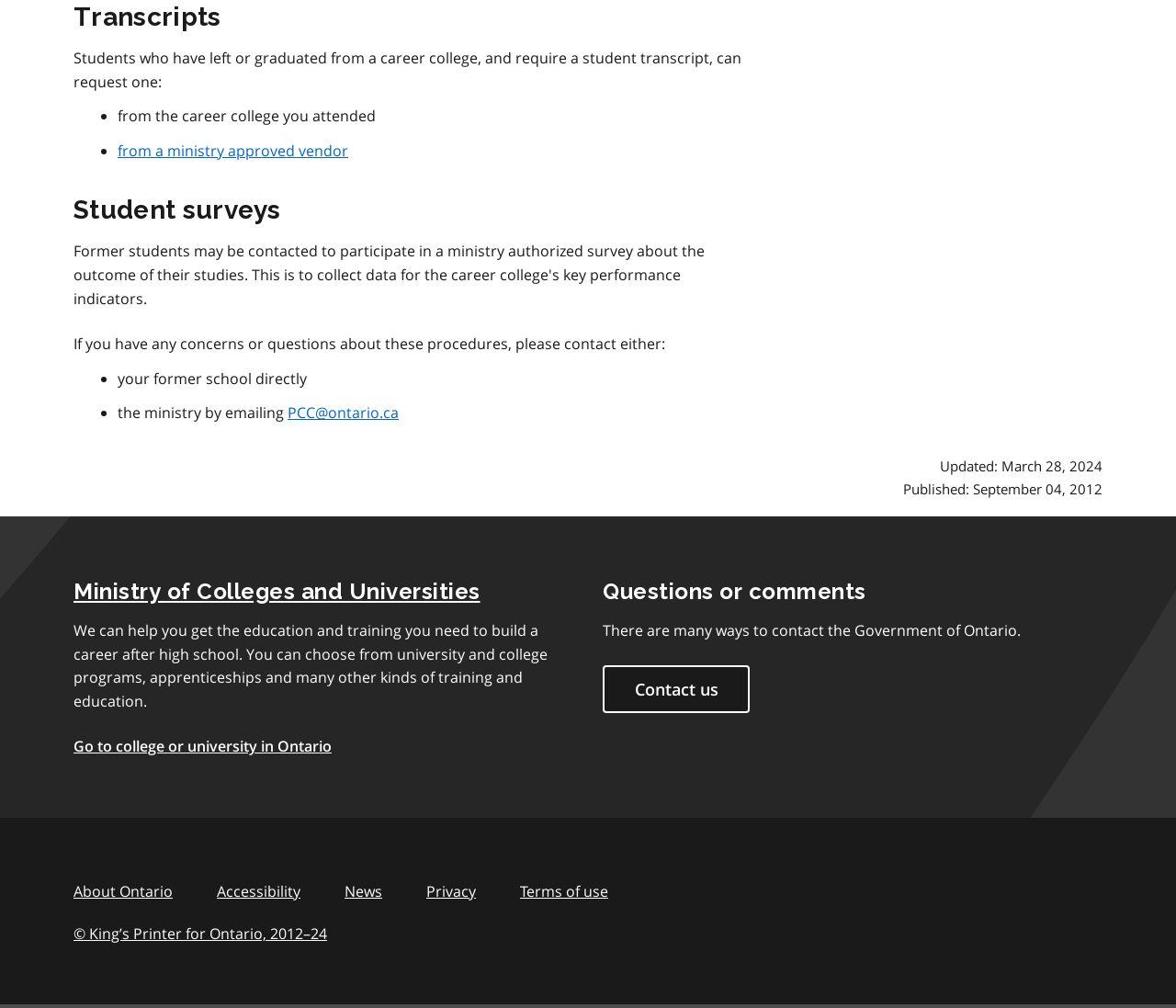Locate the bounding box coordinates of the clickable part needed for the task: "visit the Ministry of Colleges and Universities".

[0.062, 0.571, 0.408, 0.604]